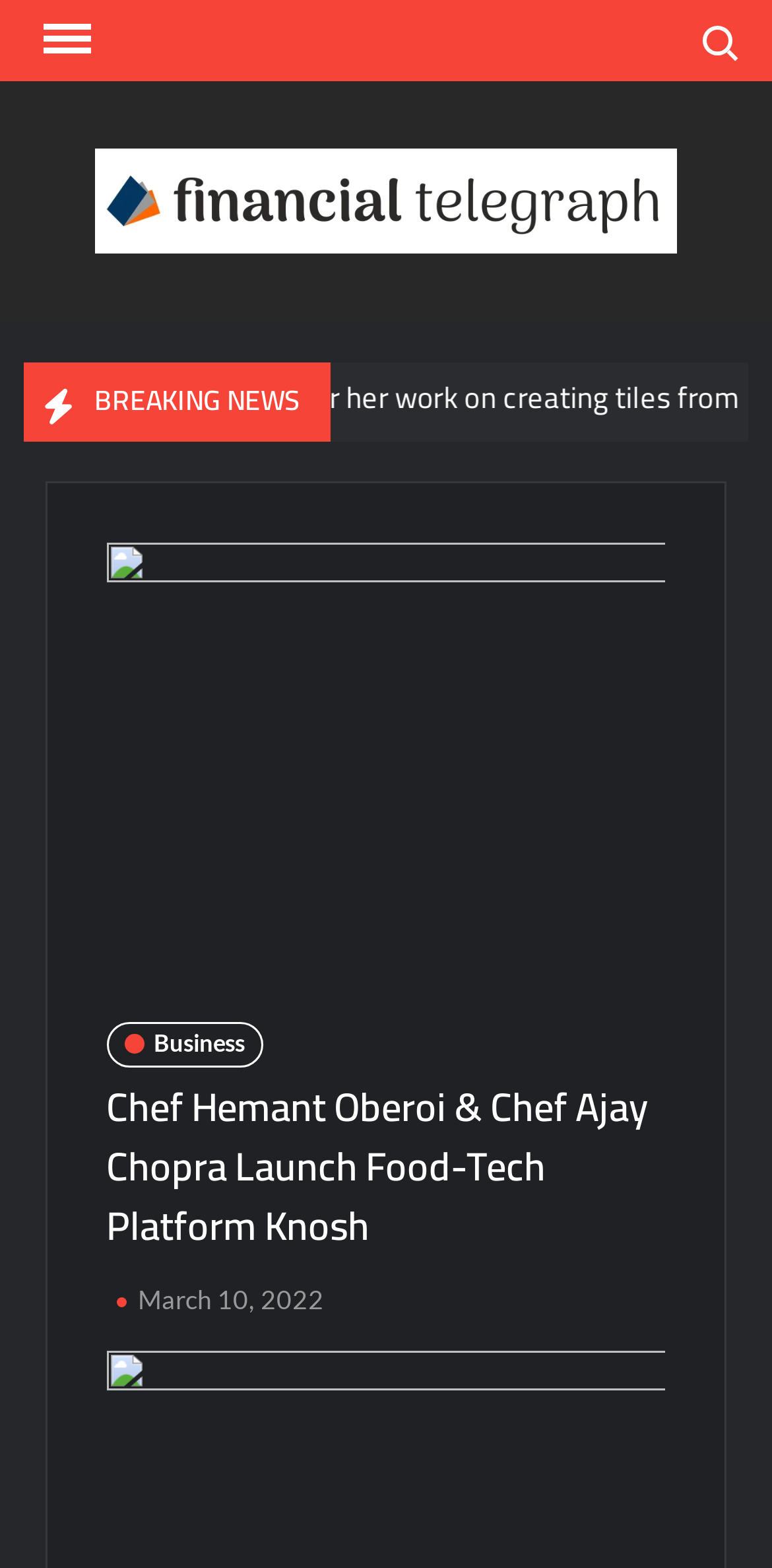Provide the bounding box coordinates of the HTML element described by the text: "+46 8 790 89 06". The coordinates should be in the format [left, top, right, bottom] with values between 0 and 1.

None